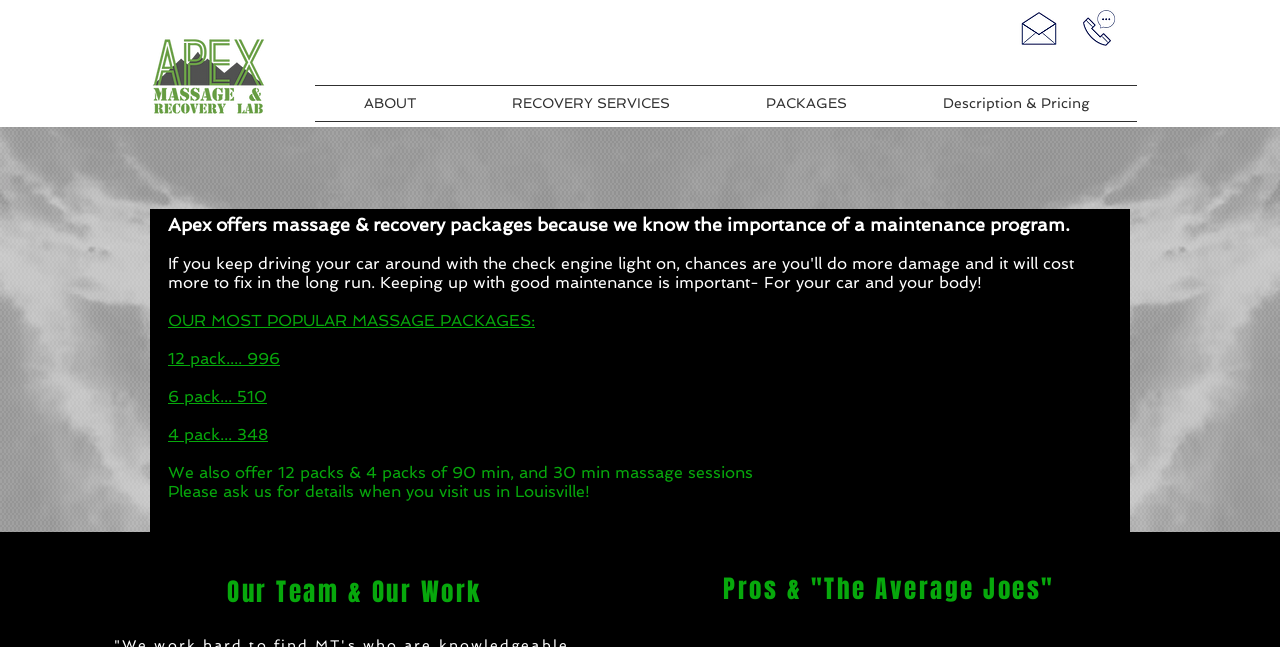Create a detailed description of the webpage's content and layout.

The webpage appears to be about a massage service, specifically highlighting the importance of regular massage maintenance programs. At the top left, there is a logo image of "apexmassageandrecoverylab.png". On the top right, there are two small images, likely icons or decorations.

Below the logo, there is a navigation menu labeled "Site" with links to "ABOUT", "RECOVERY SERVICES", "PACKAGES", and "Description & Pricing". 

The main content of the page starts with a paragraph of text explaining the importance of maintenance programs, followed by a brief description of the massage and recovery packages offered. 

Below this, there are three sections highlighting the most popular massage packages, including 12 packs, 6 packs, and 4 packs, with their corresponding prices. 

Further down, there is a section mentioning that they also offer 12 packs and 4 packs of 90-minute and 30-minute massage sessions, with an invitation to ask for details when visiting their location in Louisville.

On the bottom left, there is a call-to-action link to "Schedule Now". The page also has two headings, "Our Team & Our Work" and "Pros & 'The Average Joes'", which may lead to additional content or sections, but their exact content is not specified.